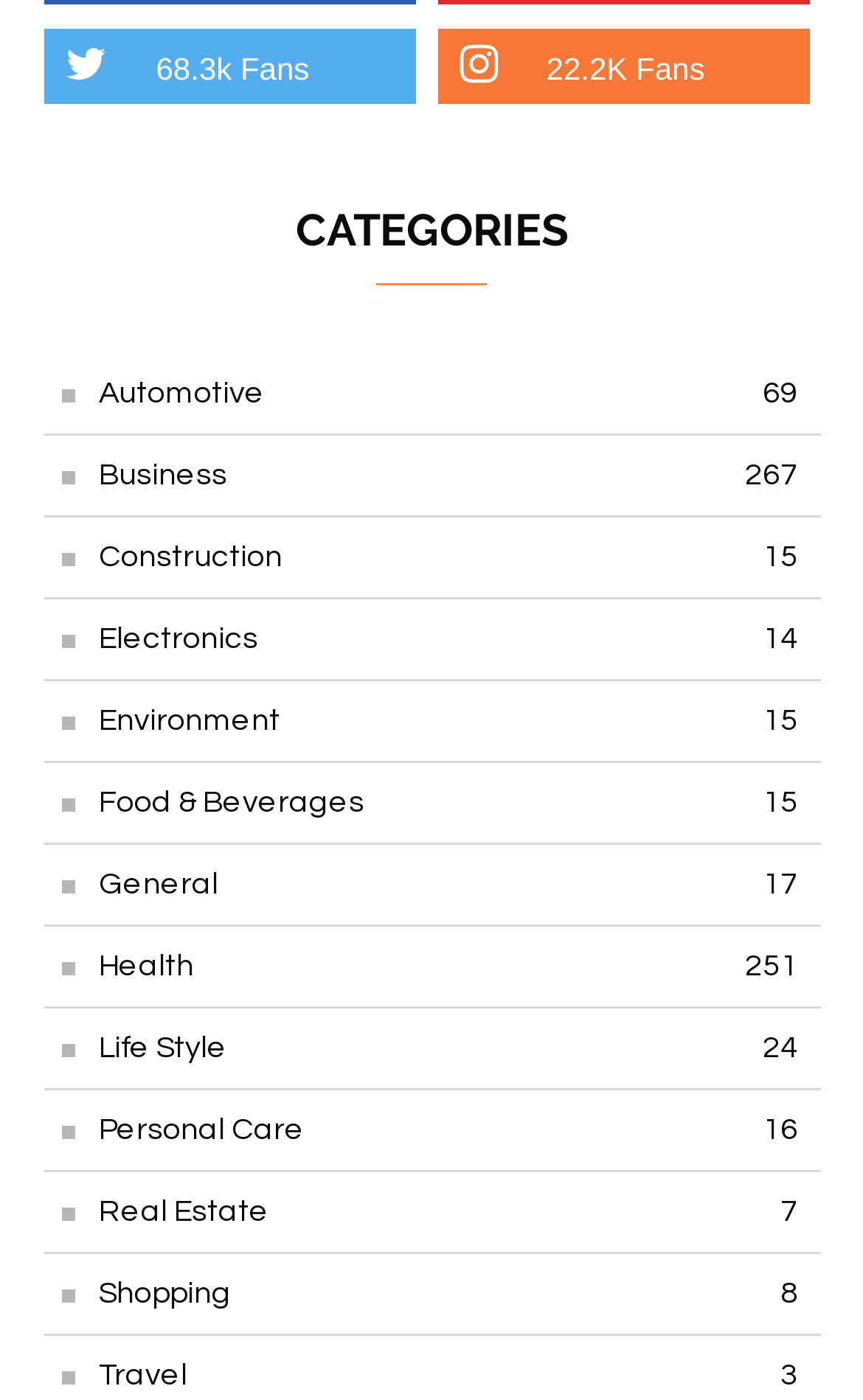Pinpoint the bounding box coordinates of the element you need to click to execute the following instruction: "Explore Business category". The bounding box should be represented by four float numbers between 0 and 1, in the format [left, top, right, bottom].

[0.05, 0.311, 0.95, 0.369]